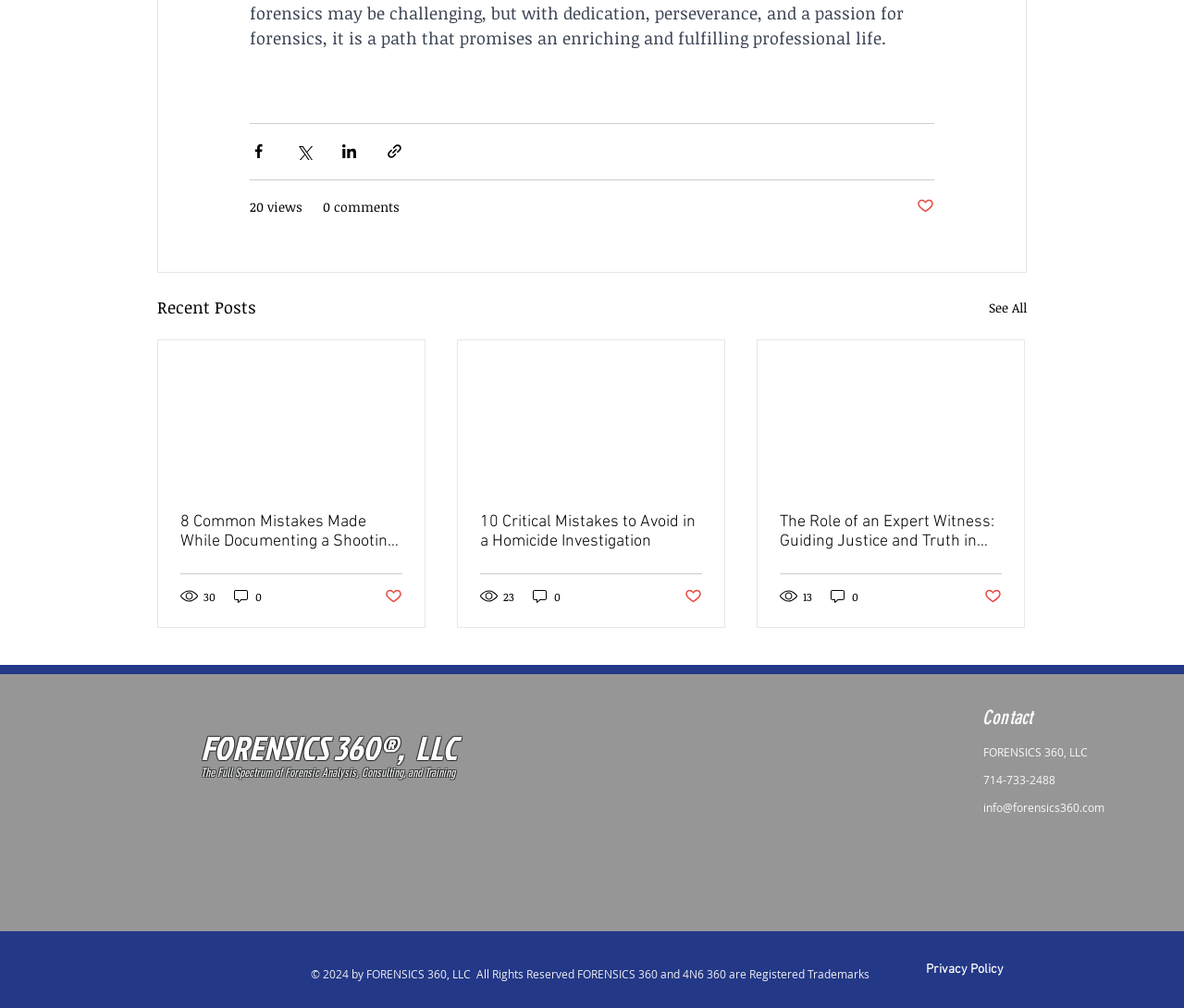What is the name of the company?
Using the image, provide a concise answer in one word or a short phrase.

FORENSICS 360, LLC